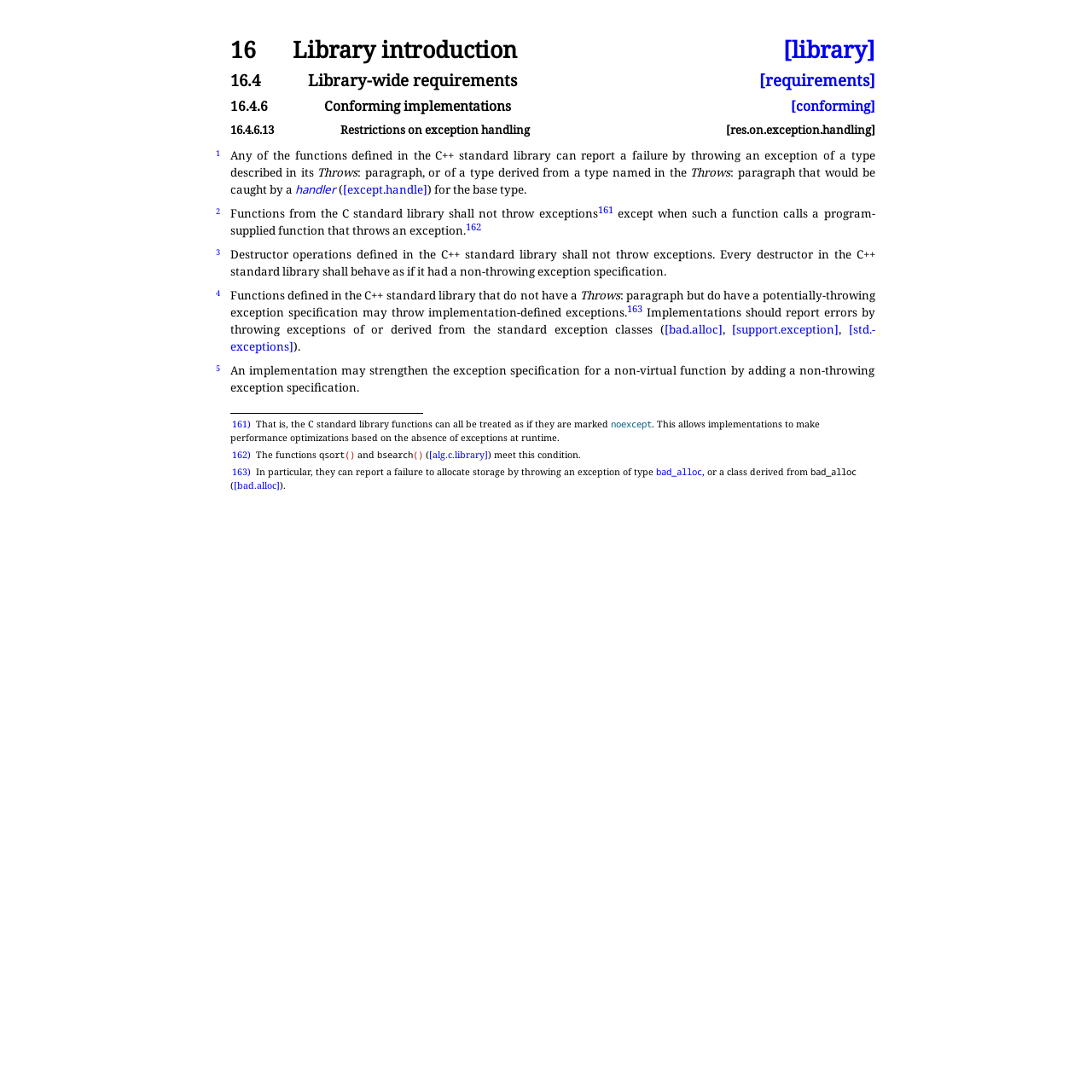What is the behavior of destructors in the C++ standard library?
Please respond to the question with a detailed and informative answer.

The webpage states that 'Every destructor in the C++ standard library shall behave as if it had a non-throwing exception specification'. This means that destructors in the C++ standard library do not throw exceptions.